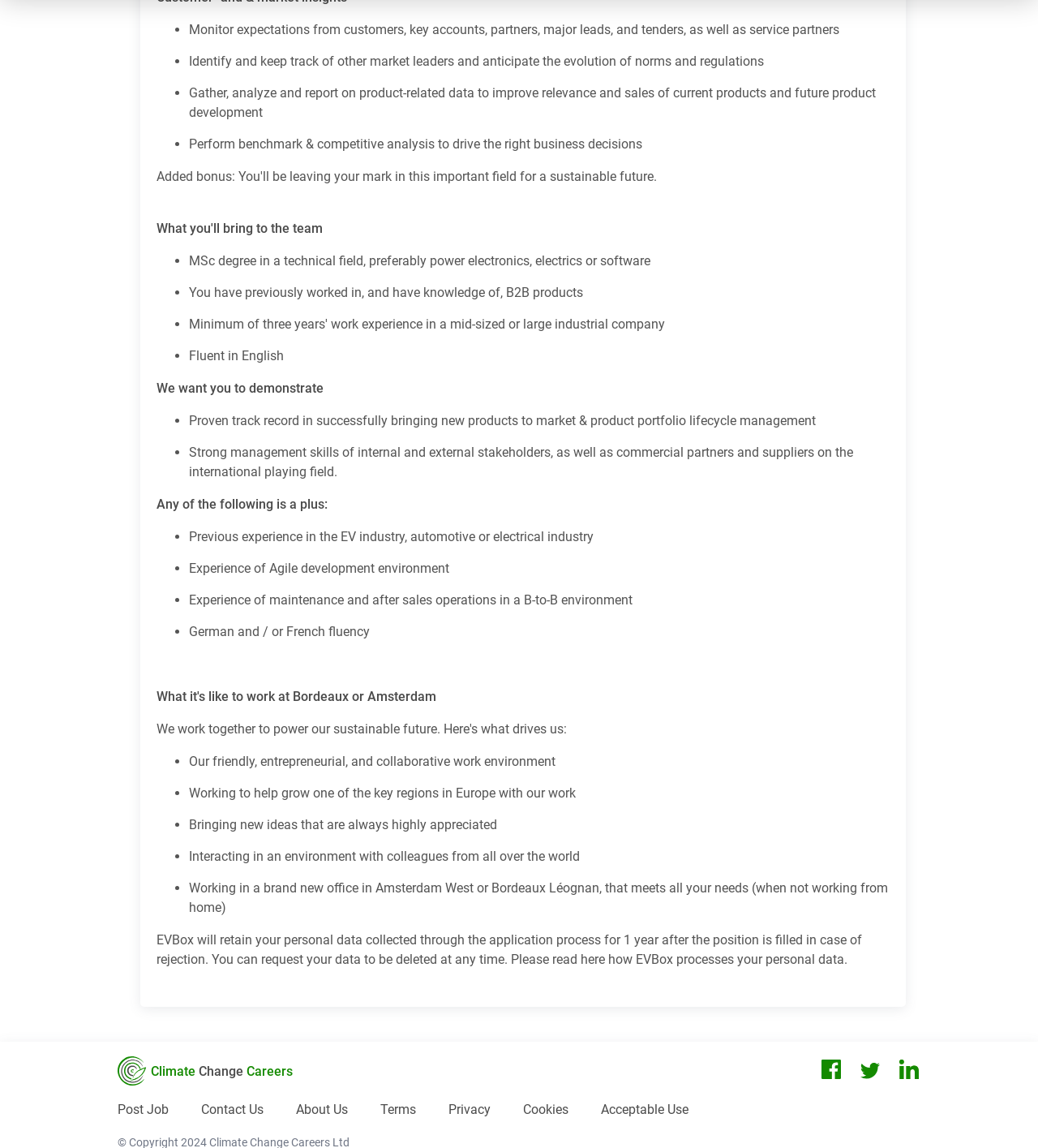Please identify the bounding box coordinates of the element that needs to be clicked to execute the following command: "Click the 'Post Comment' button". Provide the bounding box using four float numbers between 0 and 1, formatted as [left, top, right, bottom].

None